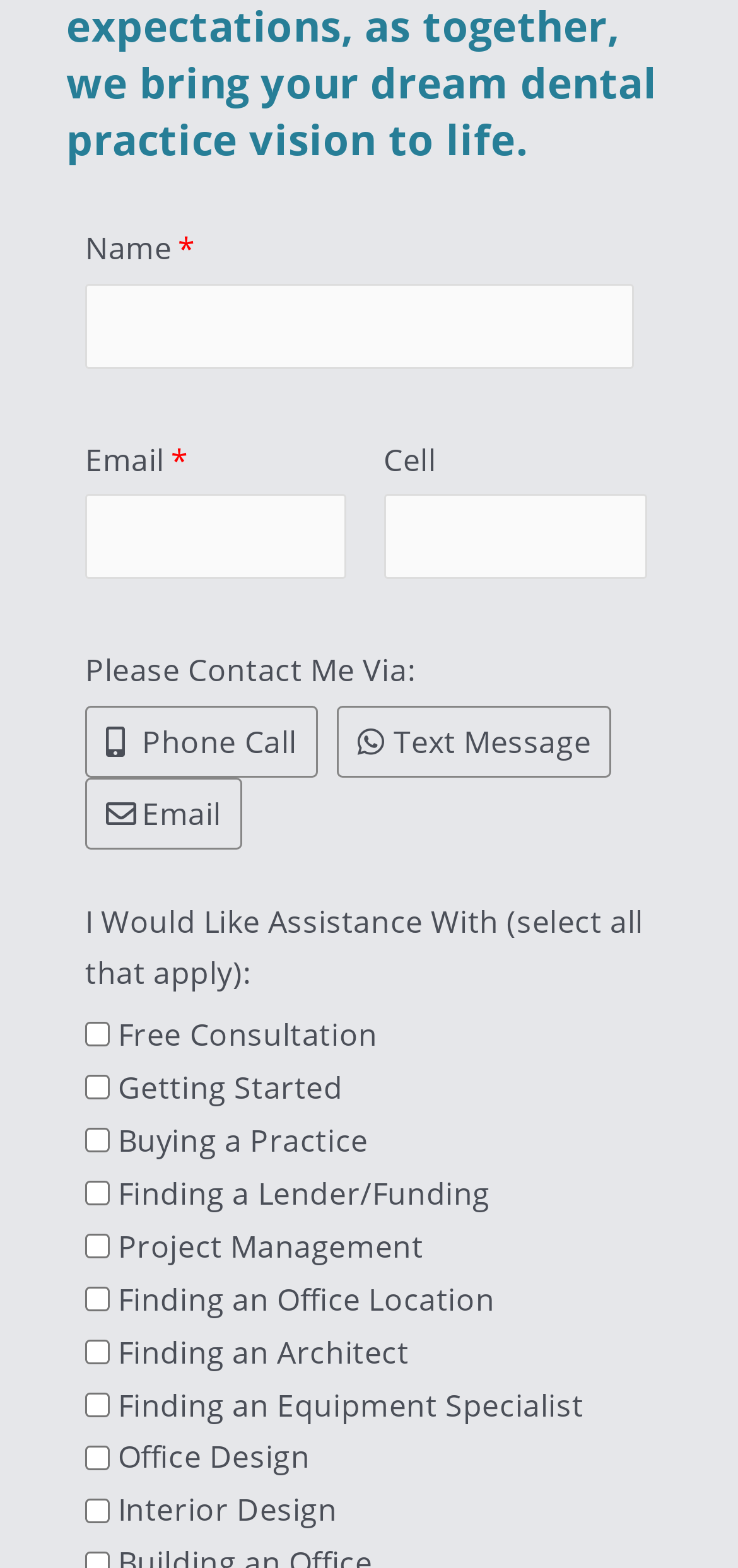Refer to the element description parent_node: Other name="form_fields[p19891476][]" value="Other" and identify the corresponding bounding box in the screenshot. Format the coordinates as (top-left x, top-left y, bottom-right x, bottom-right y) with values in the range of 0 to 1.

[0.264, 0.894, 0.297, 0.91]